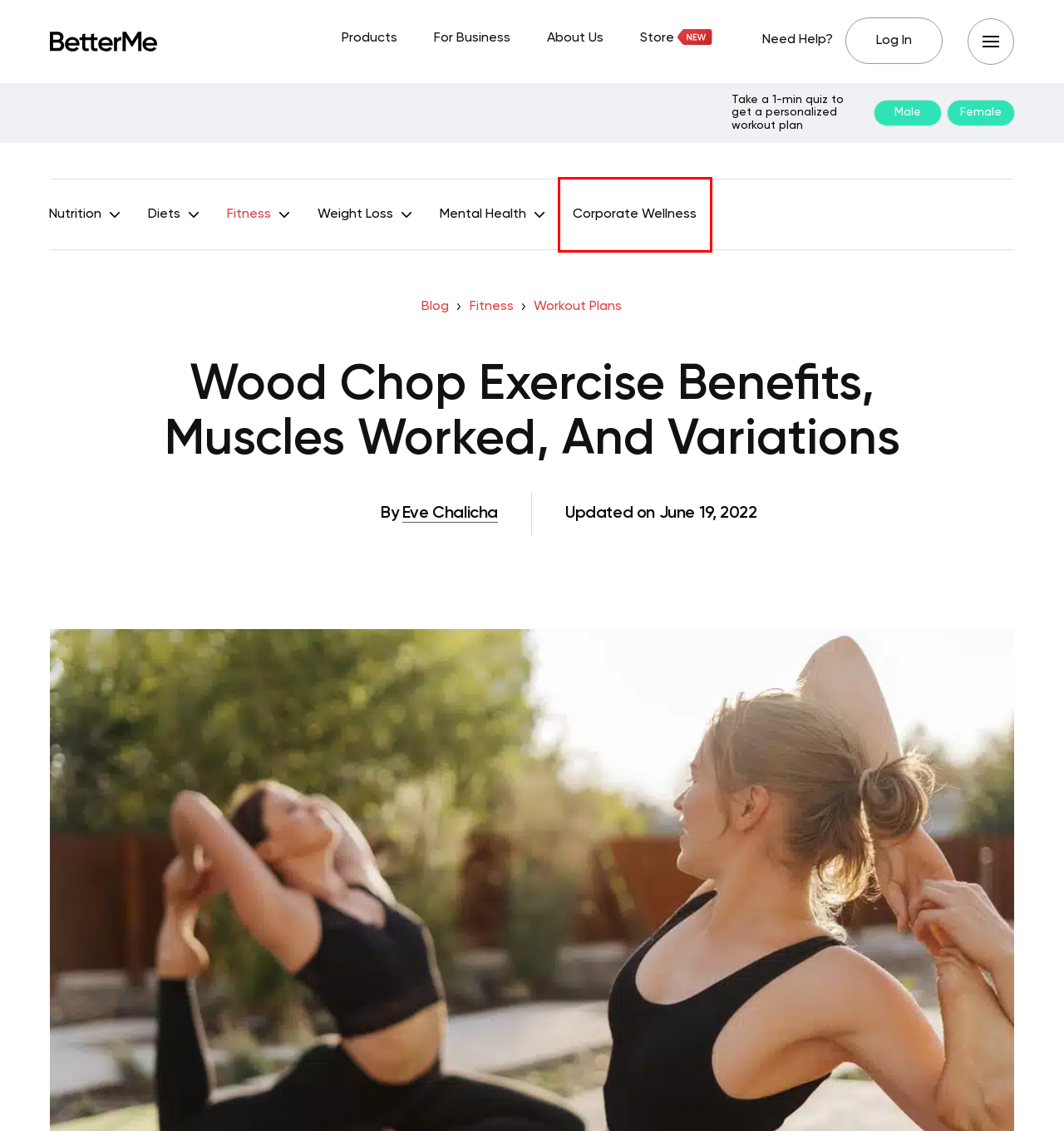A screenshot of a webpage is given, featuring a red bounding box around a UI element. Please choose the webpage description that best aligns with the new webpage after clicking the element in the bounding box. These are the descriptions:
A. BetterMe Products
B. Fitness & Wellness Blog - BetterMe
C. Corporate Wellness - BetterMe Blog
D. Workout Plans | BetterMe Blog
E. For Business BetterMe
F. Diets | BetterMe Blog
G. About BetterMe
H. Fitness | BetterMe Blog

C